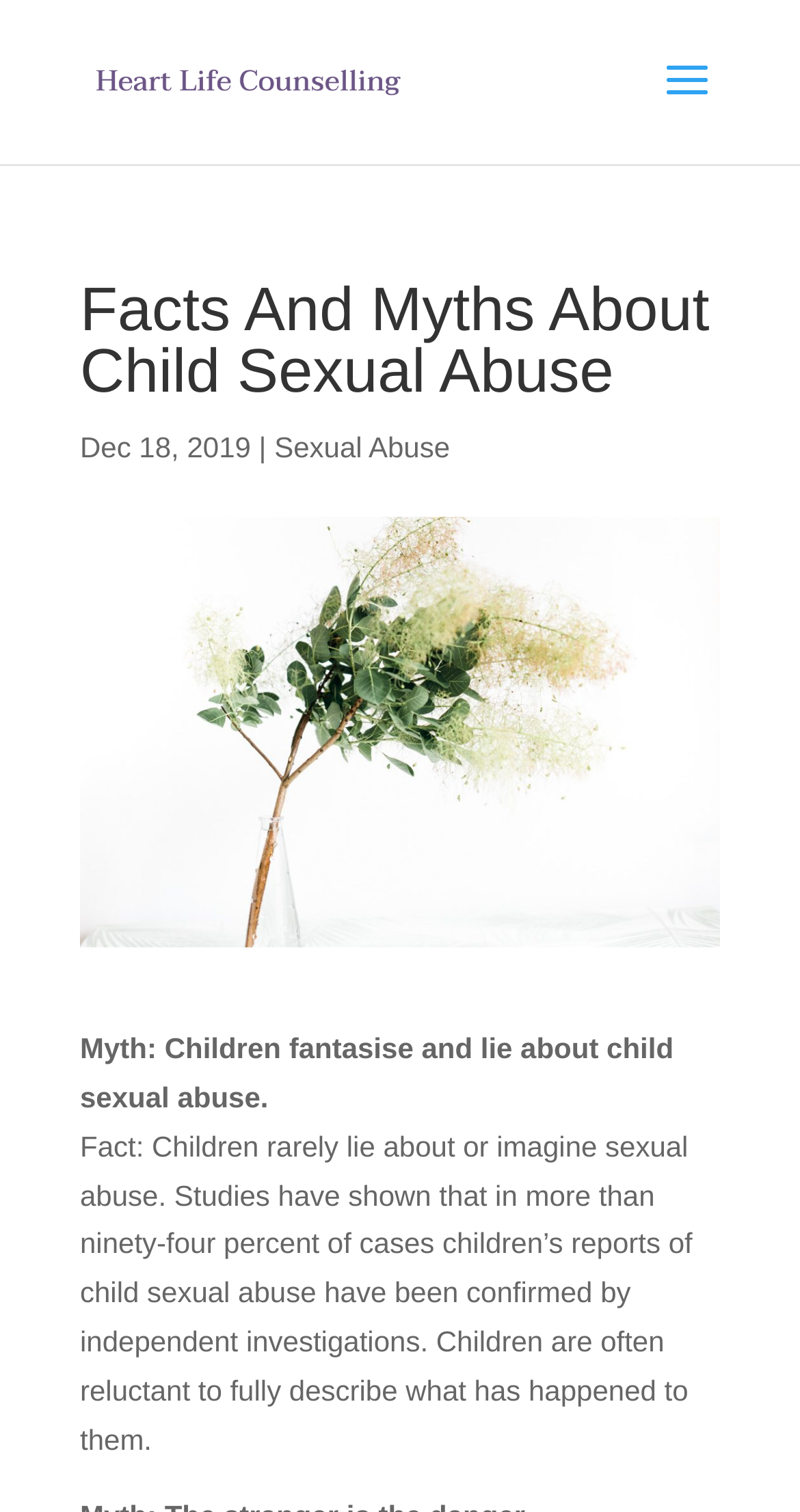Give the bounding box coordinates for the element described by: "Sexual Abuse".

[0.343, 0.285, 0.562, 0.307]